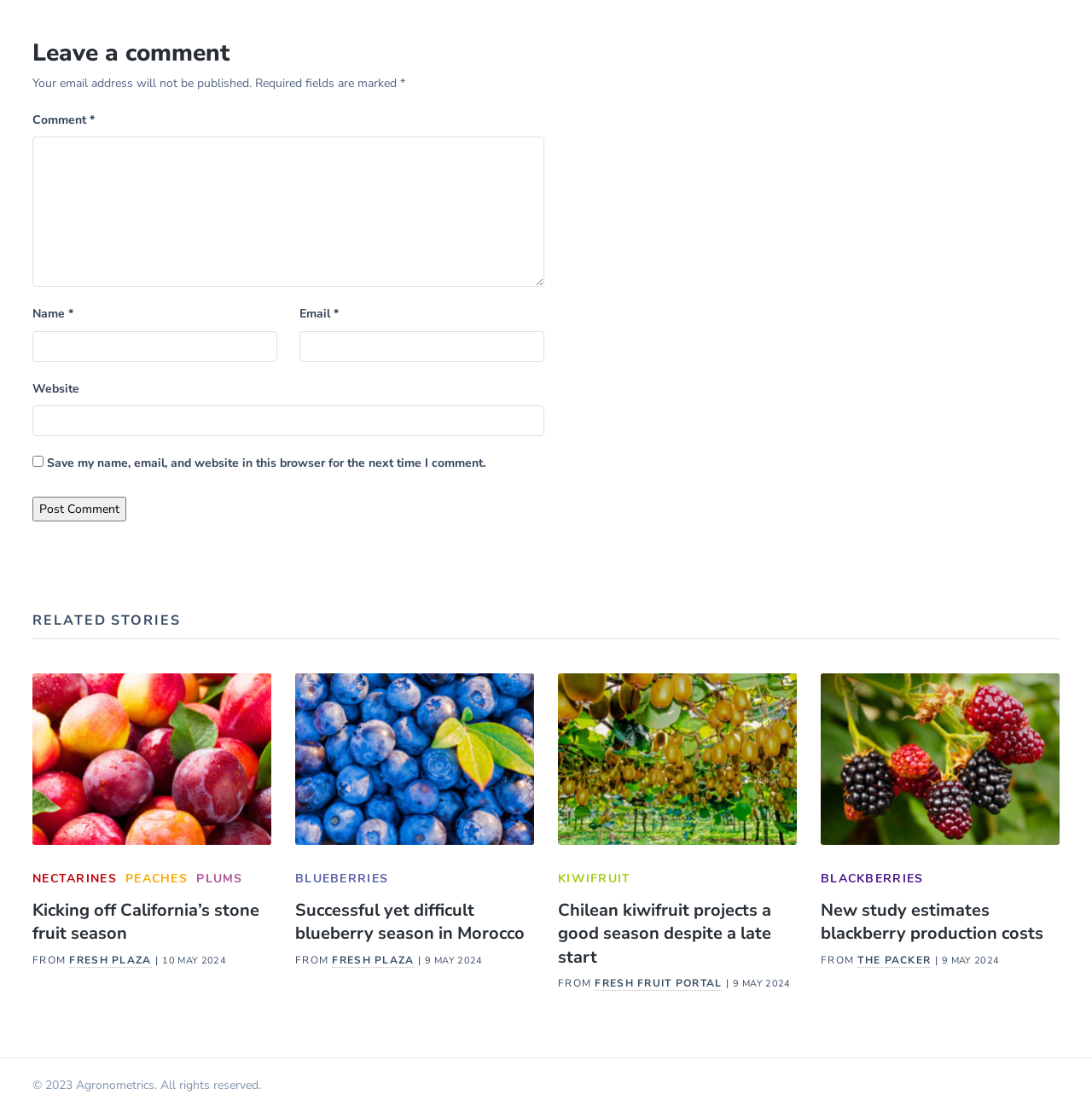Please determine the bounding box coordinates for the element with the description: "Fresh Fruit Portal".

[0.545, 0.878, 0.661, 0.891]